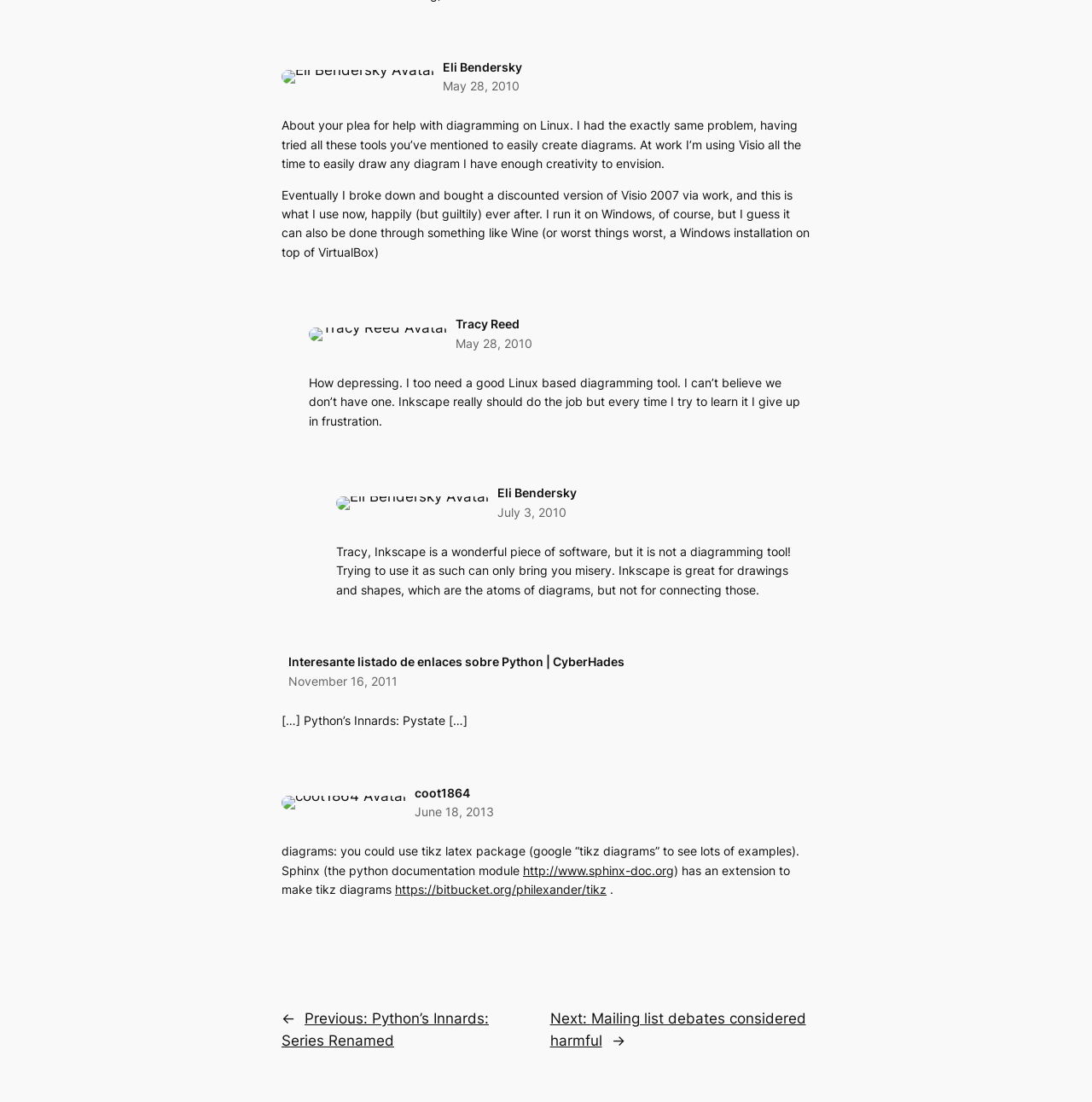How many comments are there on the webpage?
Using the picture, provide a one-word or short phrase answer.

5